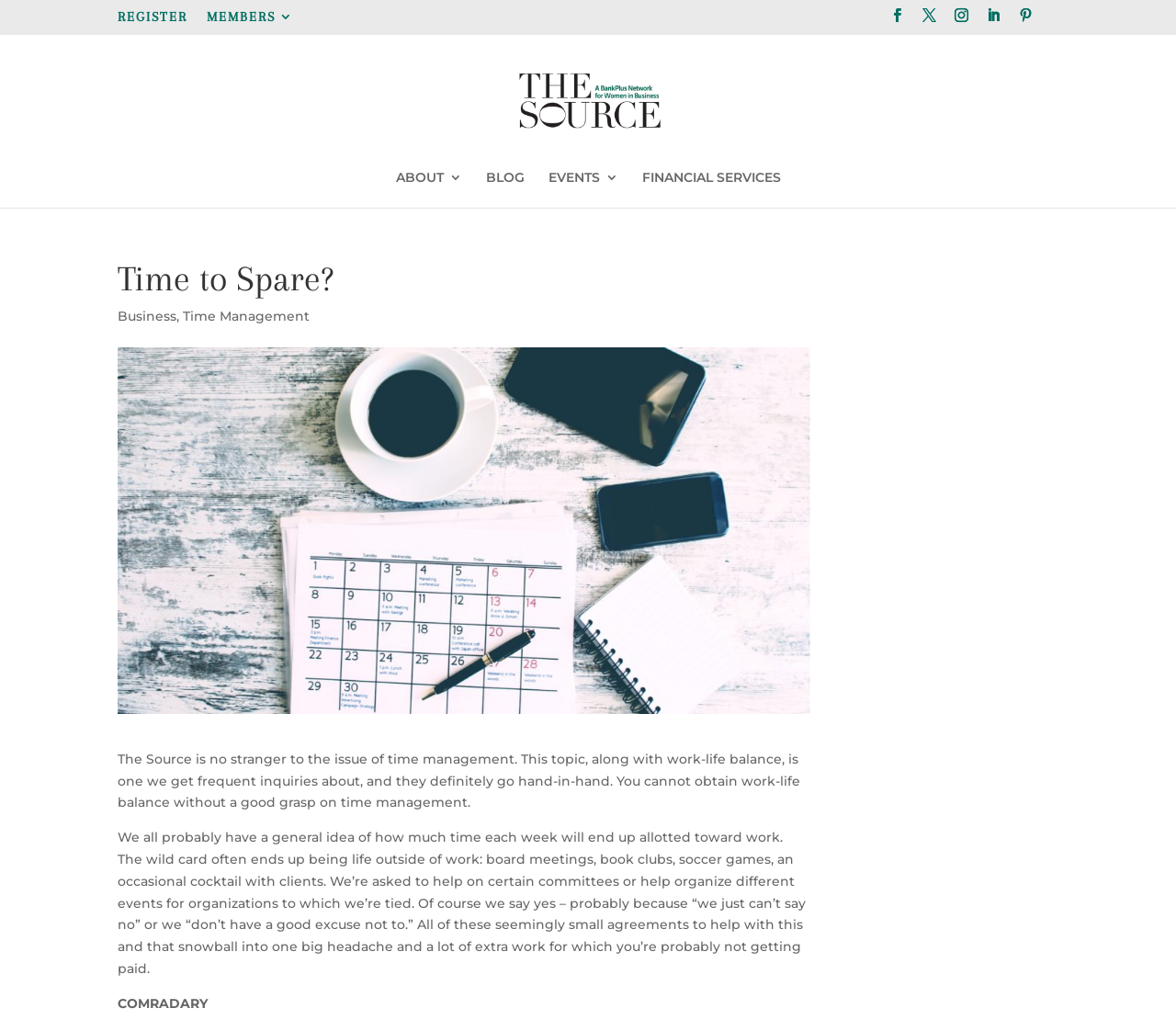Based on the visual content of the image, answer the question thoroughly: What is the last word of the last paragraph?

I read the last paragraph on the webpage and found that the last word is 'paid', which is part of the sentence '...and a lot of extra work for which you’re probably not getting paid.'